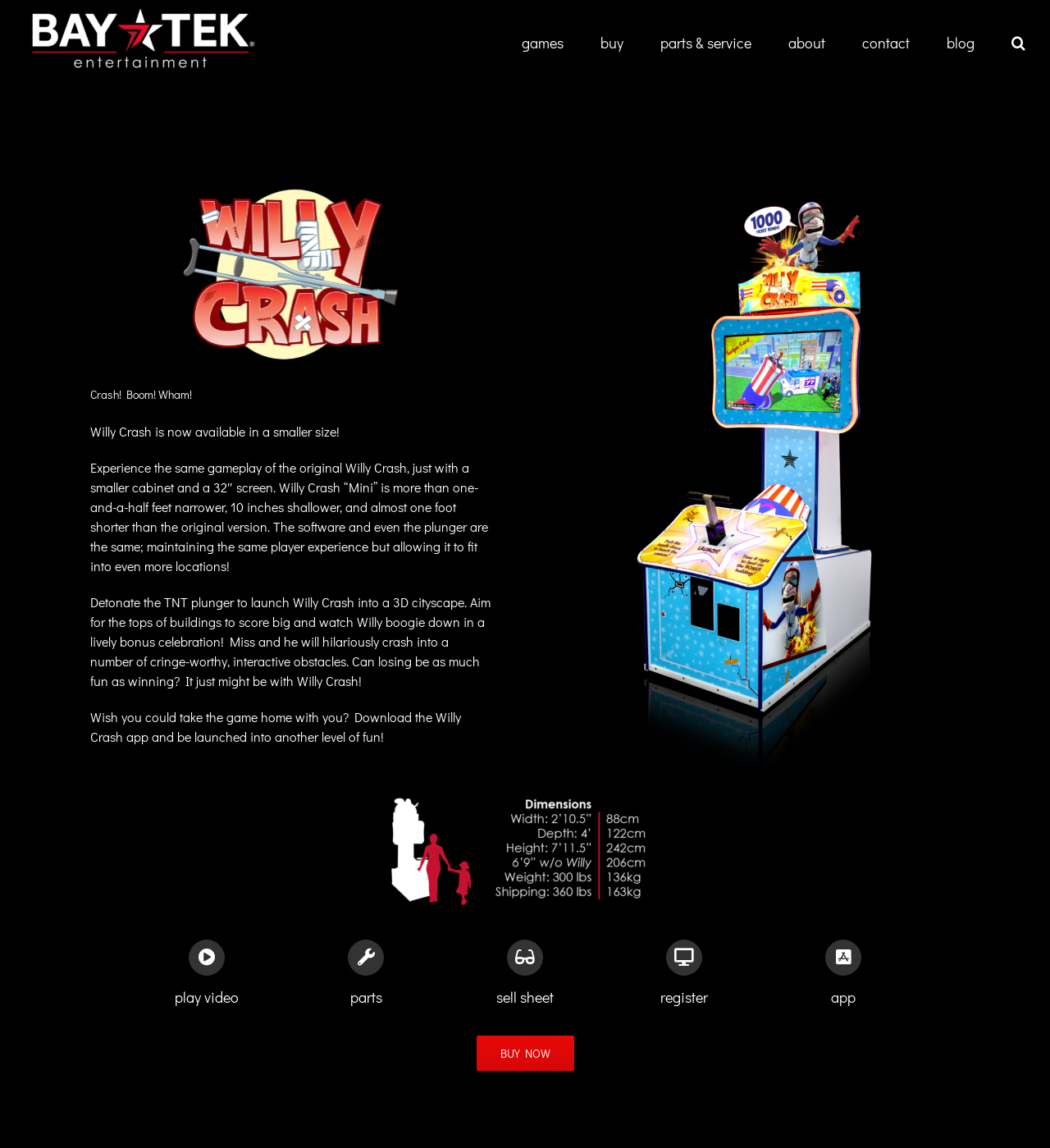Provide a thorough description of this webpage.

The webpage is about Willy Crash Mini, a smaller version of the original Willy Crash game. At the top left corner, there is a Bay Tek Entertainment logo, which is a link. Next to it, there is a main menu navigation bar with links to different sections of the website, including games, buy, parts & service, about, contact, and blog. There is also a search button at the top right corner.

Below the navigation bar, there is a main content section that takes up most of the page. It starts with a heading "Crash! Boom! Wham!" followed by a brief introduction to Willy Crash Mini, which is a smaller version of the original game with the same gameplay but a smaller cabinet and a 32" screen.

Below the introduction, there are three paragraphs of text that describe the gameplay of Willy Crash, including launching Willy Crash into a 3D cityscape, scoring points, and interacting with obstacles. There is also a mention of a Willy Crash app that can be downloaded for more fun.

To the right of the text, there is an image of Willy Crash Mini, which takes up about half of the page's width. Below the image, there are five links: "play video", "parts", "sell sheet", "register", and "app", each with a corresponding heading. These links are aligned horizontally and take up about half of the page's width.

At the bottom of the page, there is a "BUY NOW" button and a link to go back to the top of the page.